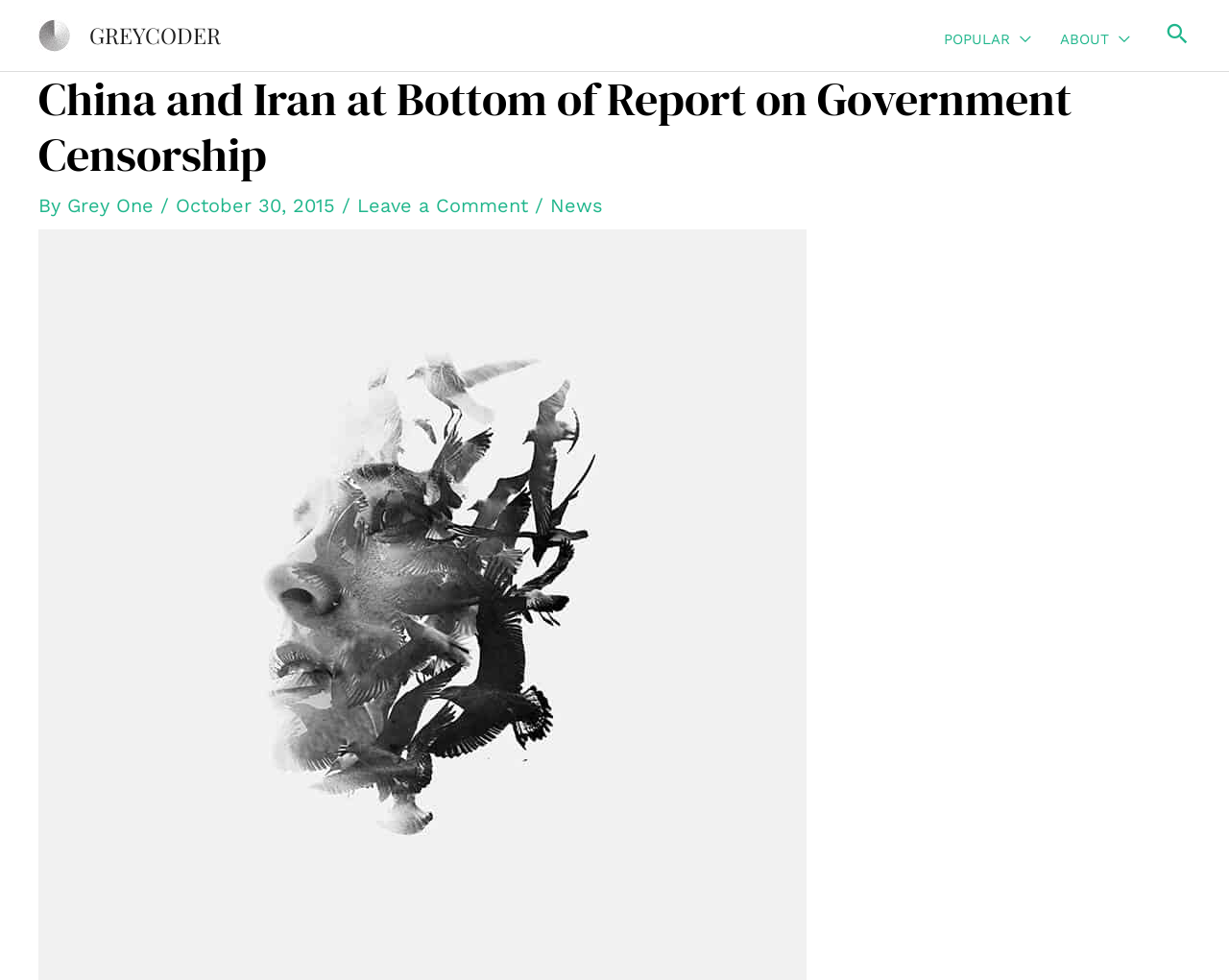How many menu toggles are there in the navigation?
Answer the question with a thorough and detailed explanation.

In the navigation section, there are two menu toggles, one labeled 'POPULAR' and the other labeled 'ABOUT', which can be expanded to show more options.